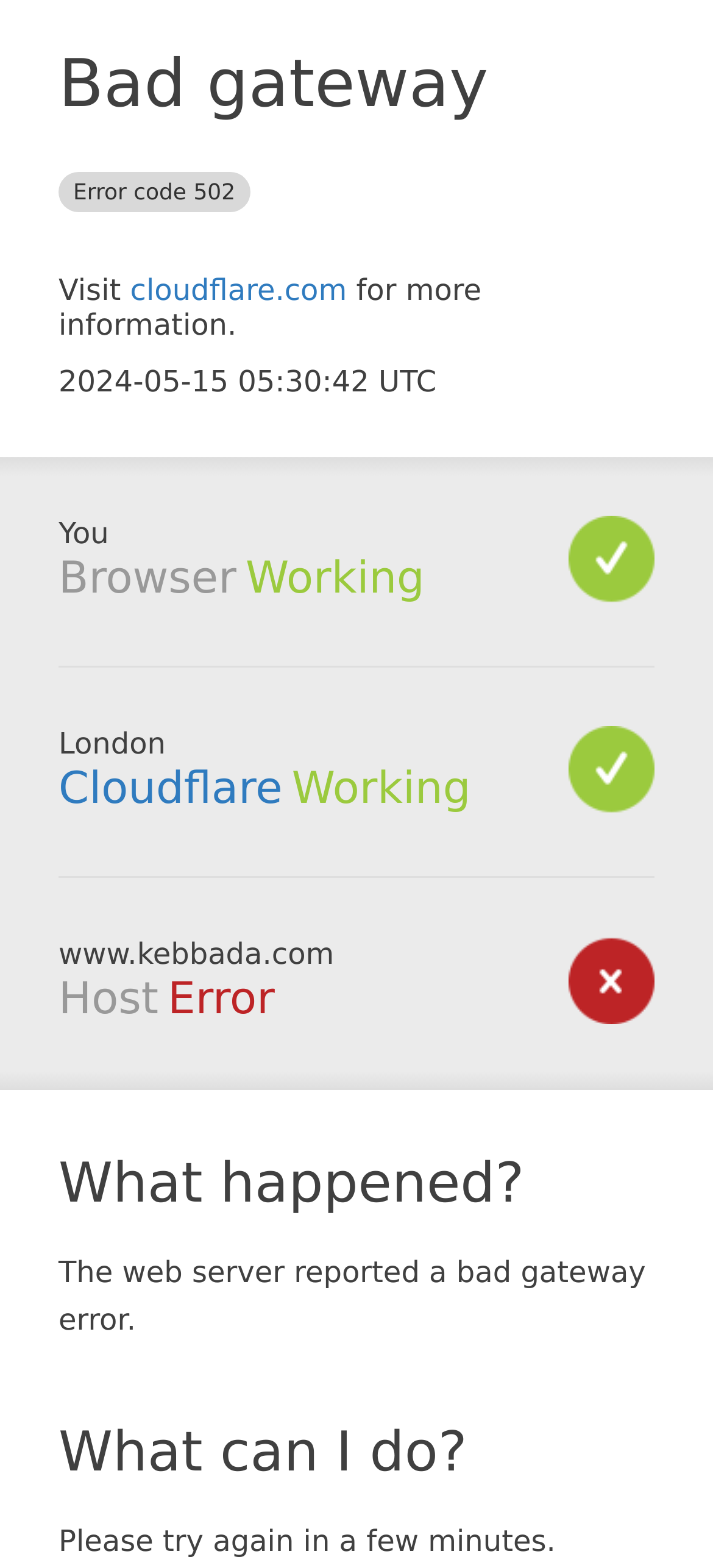Utilize the information from the image to answer the question in detail:
What is the current time?

The current time is displayed as '2024-05-15 05:30:42 UTC' on the webpage, which is likely the time when the error occurred.